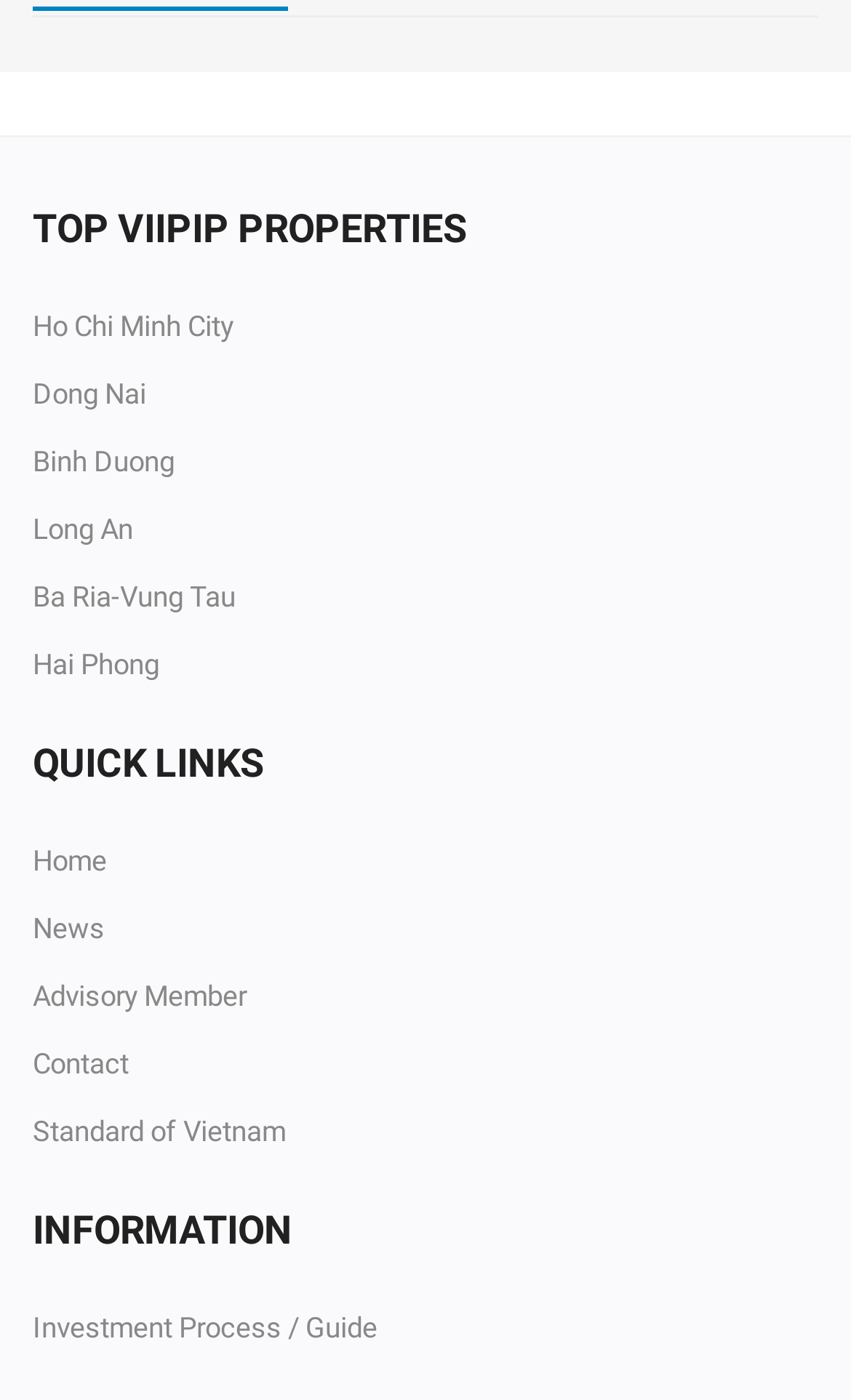Please identify the bounding box coordinates of the element that needs to be clicked to perform the following instruction: "Get investment process guide".

[0.038, 0.929, 0.444, 0.968]